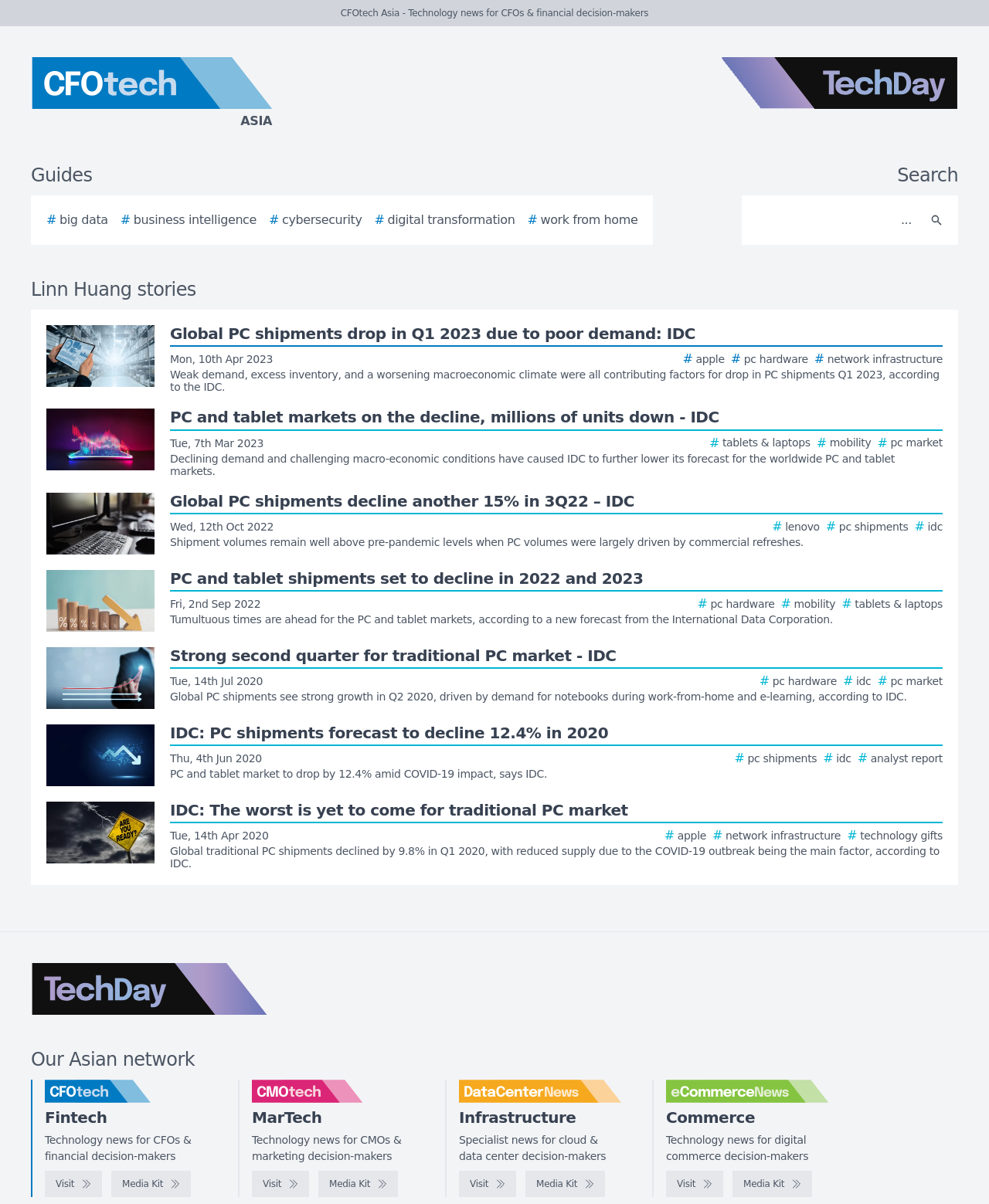Kindly determine the bounding box coordinates of the area that needs to be clicked to fulfill this instruction: "Explore the guides section".

[0.031, 0.137, 0.093, 0.155]